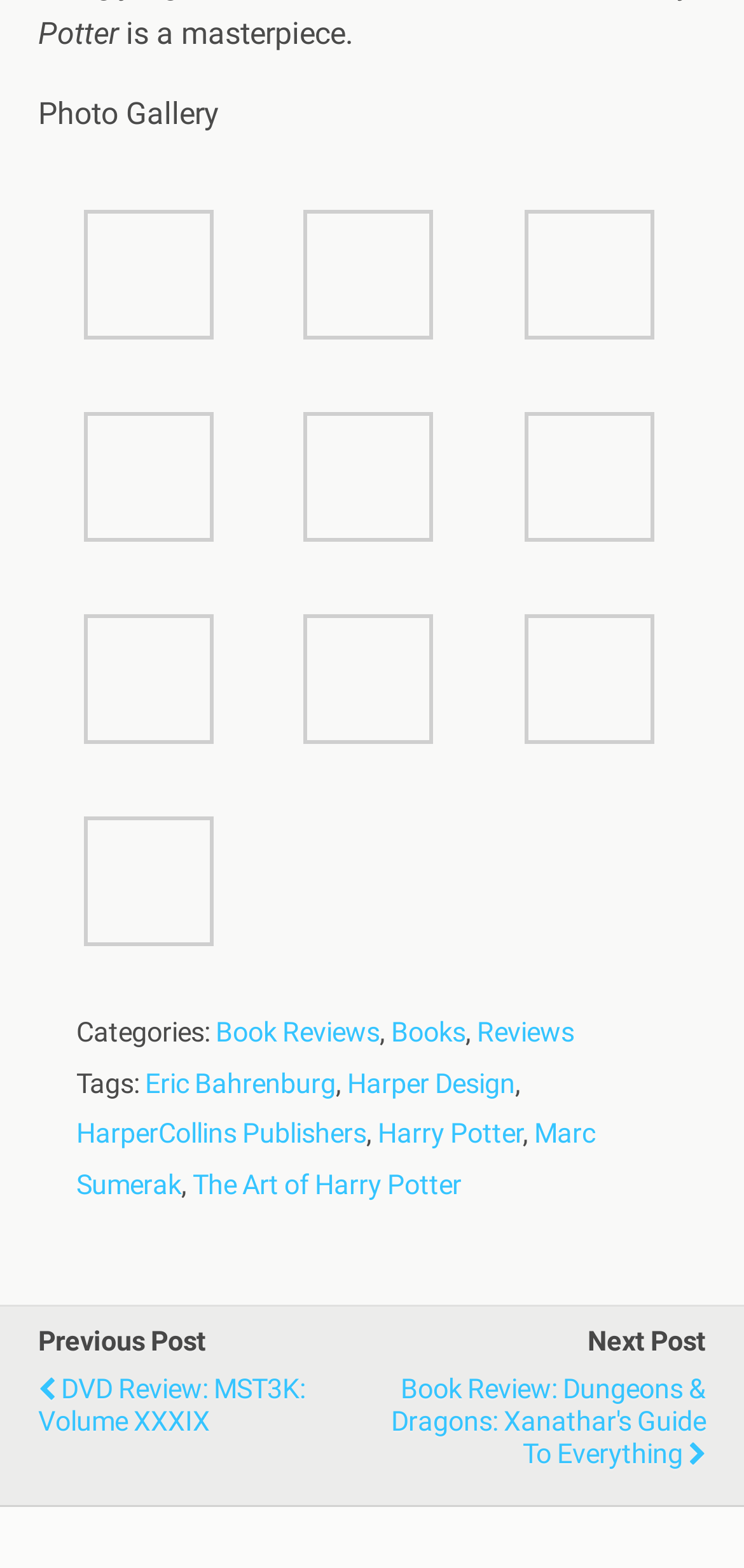What is the title of the previous post?
Please answer using one word or phrase, based on the screenshot.

DVD Review: MST3K: Volume XXXIX